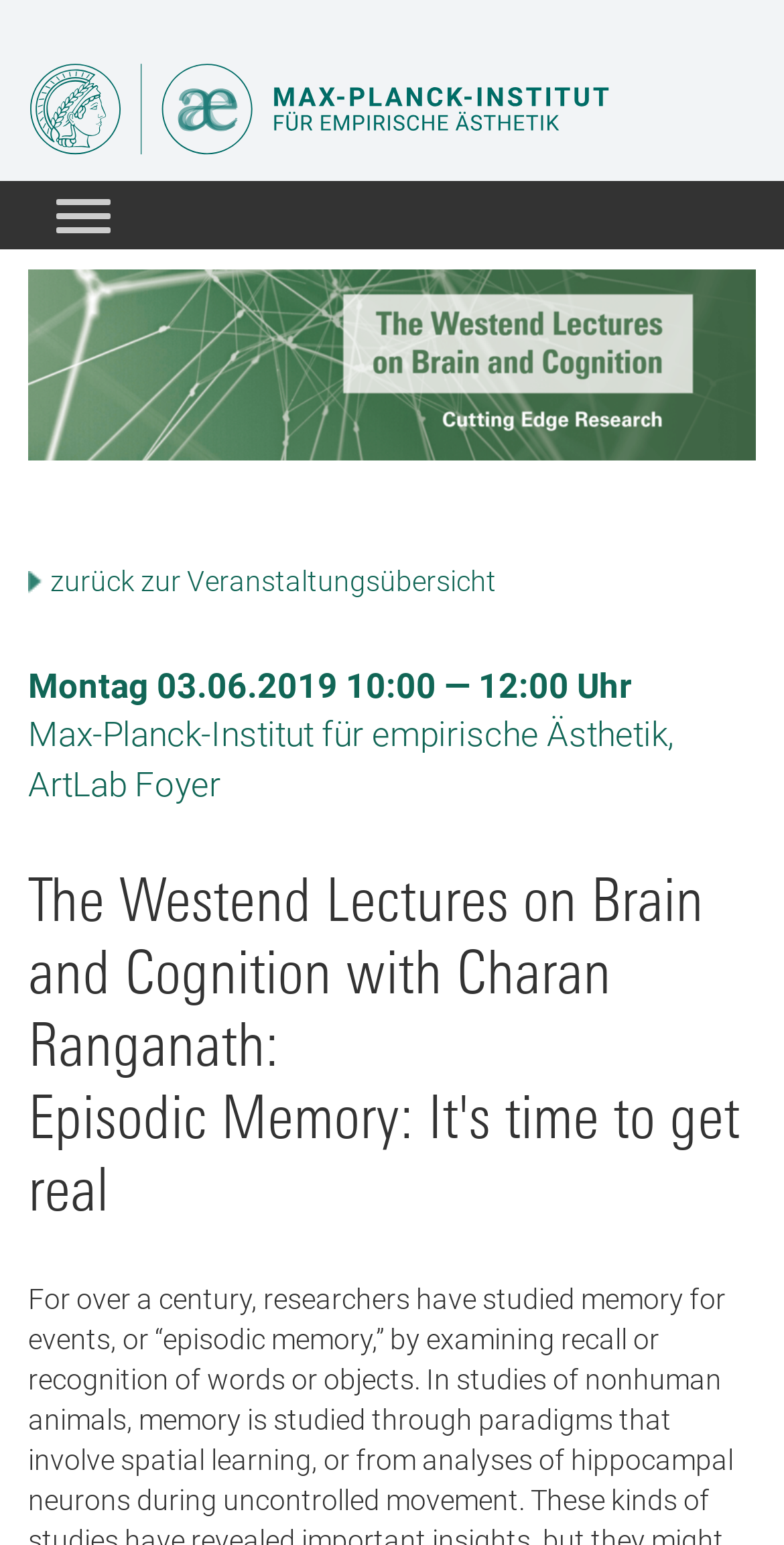What is the title of the lecture?
Analyze the image and provide a thorough answer to the question.

I found the title of the lecture by looking at the heading element with the content 'The Westend Lectures on Brain and Cognition with Charan Ranganath: Episodic Memory: It's time to get real' which is located at the coordinates [0.036, 0.562, 0.964, 0.796]. This element is likely to be the title of the lecture because of its format and position on the page, which is prominent and stands out.